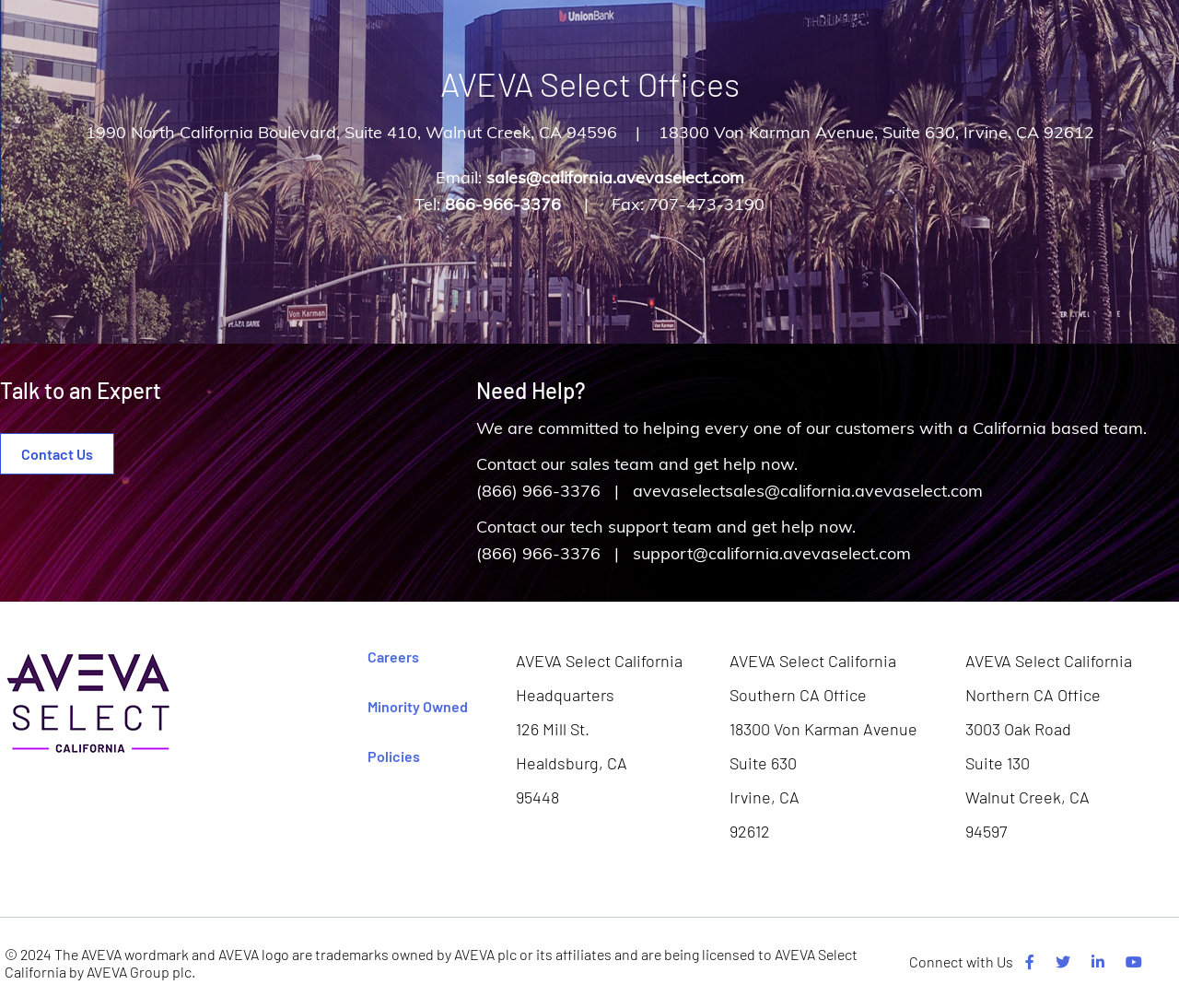Please find the bounding box coordinates of the element that must be clicked to perform the given instruction: "Call tech support team". The coordinates should be four float numbers from 0 to 1, i.e., [left, top, right, bottom].

[0.404, 0.538, 0.513, 0.559]